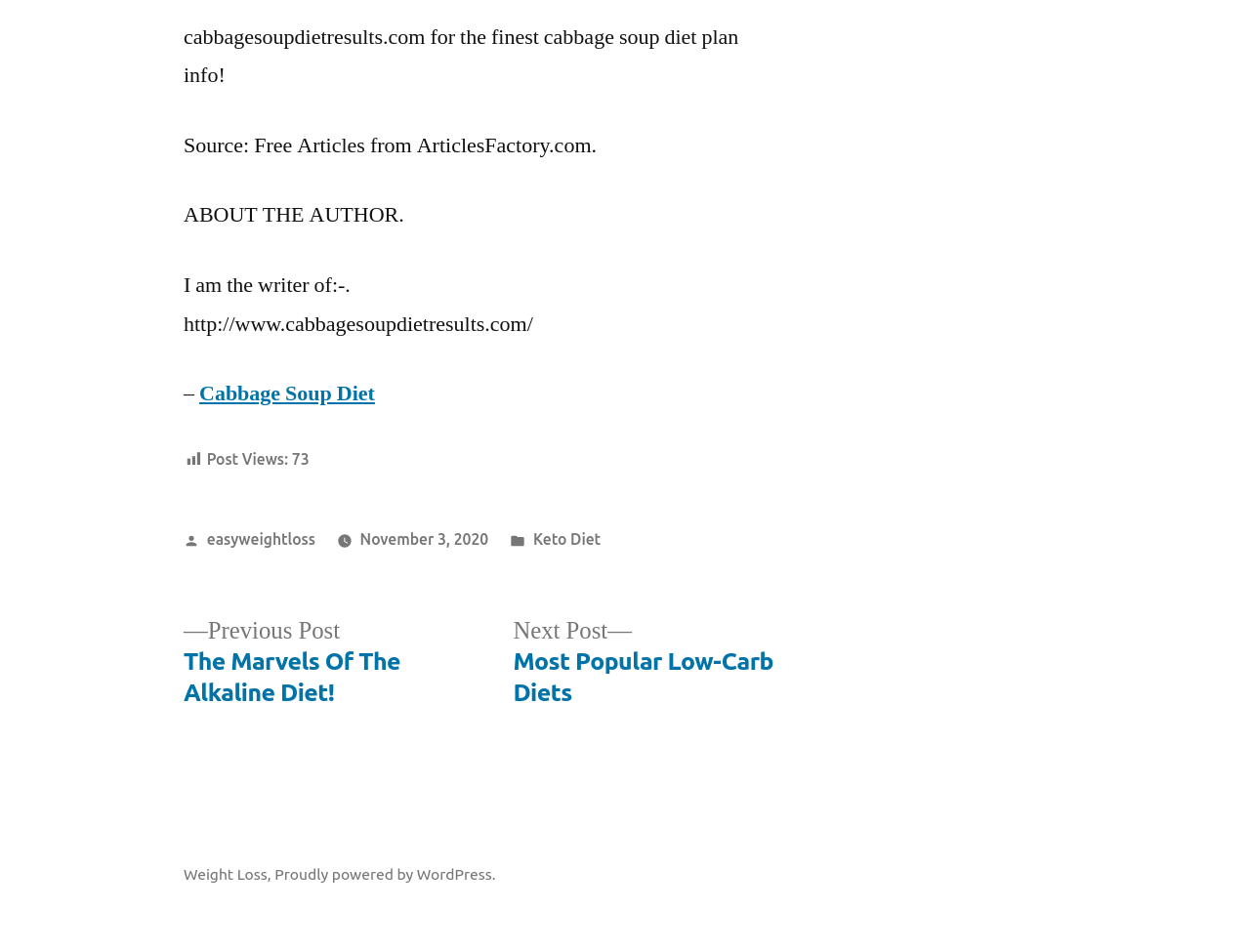What is the name of the author's website?
Refer to the image and give a detailed answer to the query.

The author's website is mentioned in the text 'http://www.cabbagesoupdietresults.com/' which is a link on the webpage.